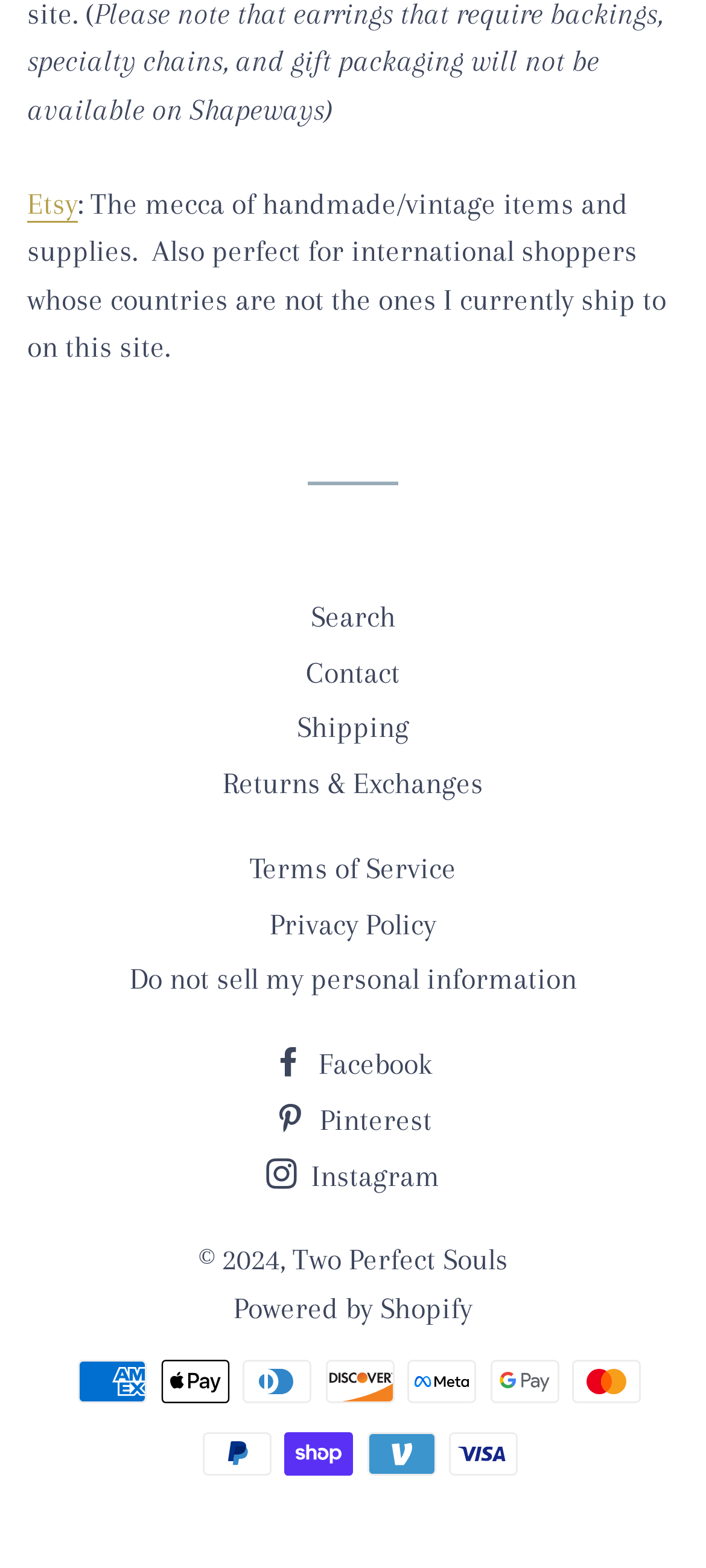Identify the bounding box of the UI element that matches this description: "Facebook".

[0.387, 0.667, 0.613, 0.689]